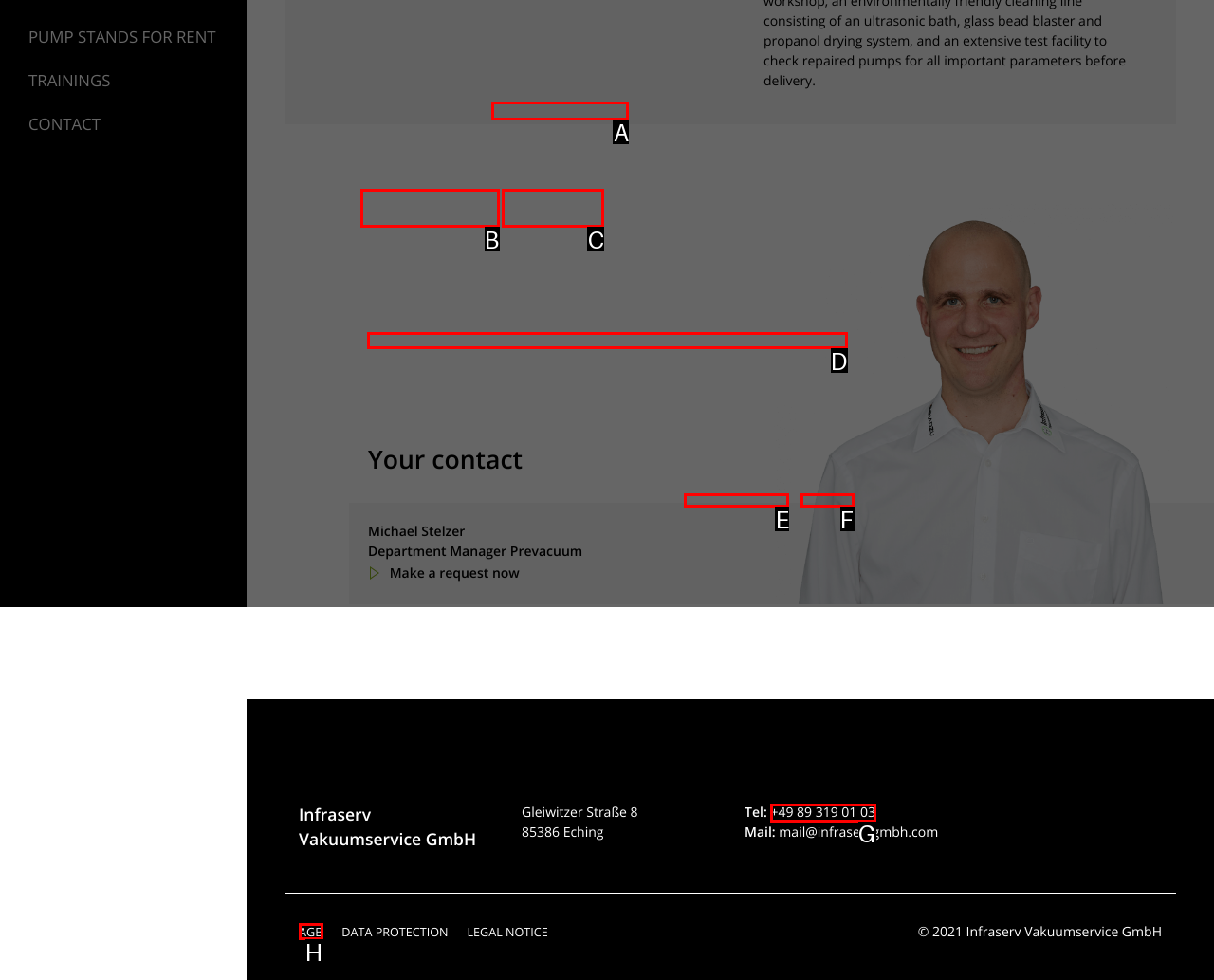Choose the HTML element that matches the description: +49 89 319 01 03
Reply with the letter of the correct option from the given choices.

G